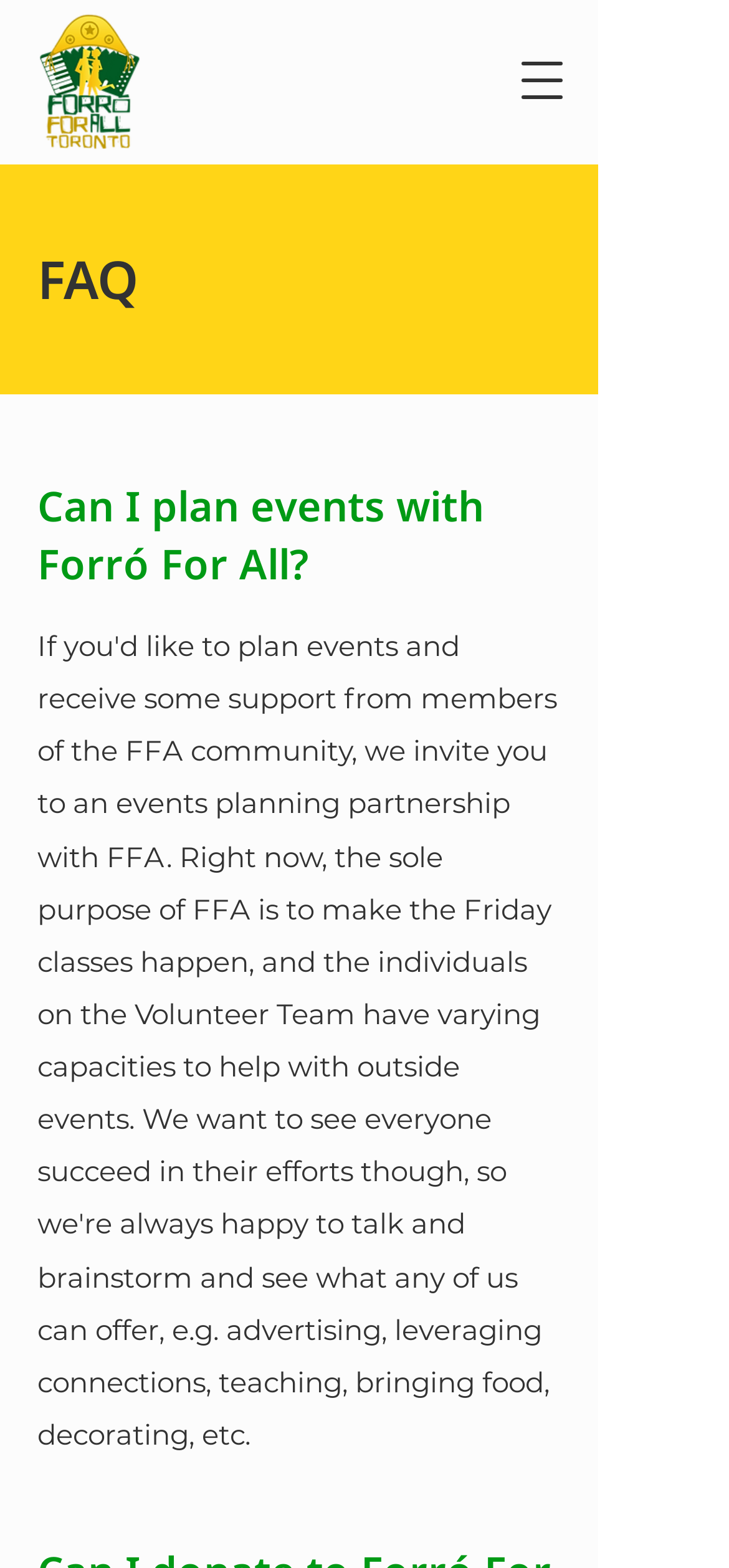Based on the description "aria-label="Open navigation menu"", find the bounding box of the specified UI element.

[0.672, 0.015, 0.813, 0.087]